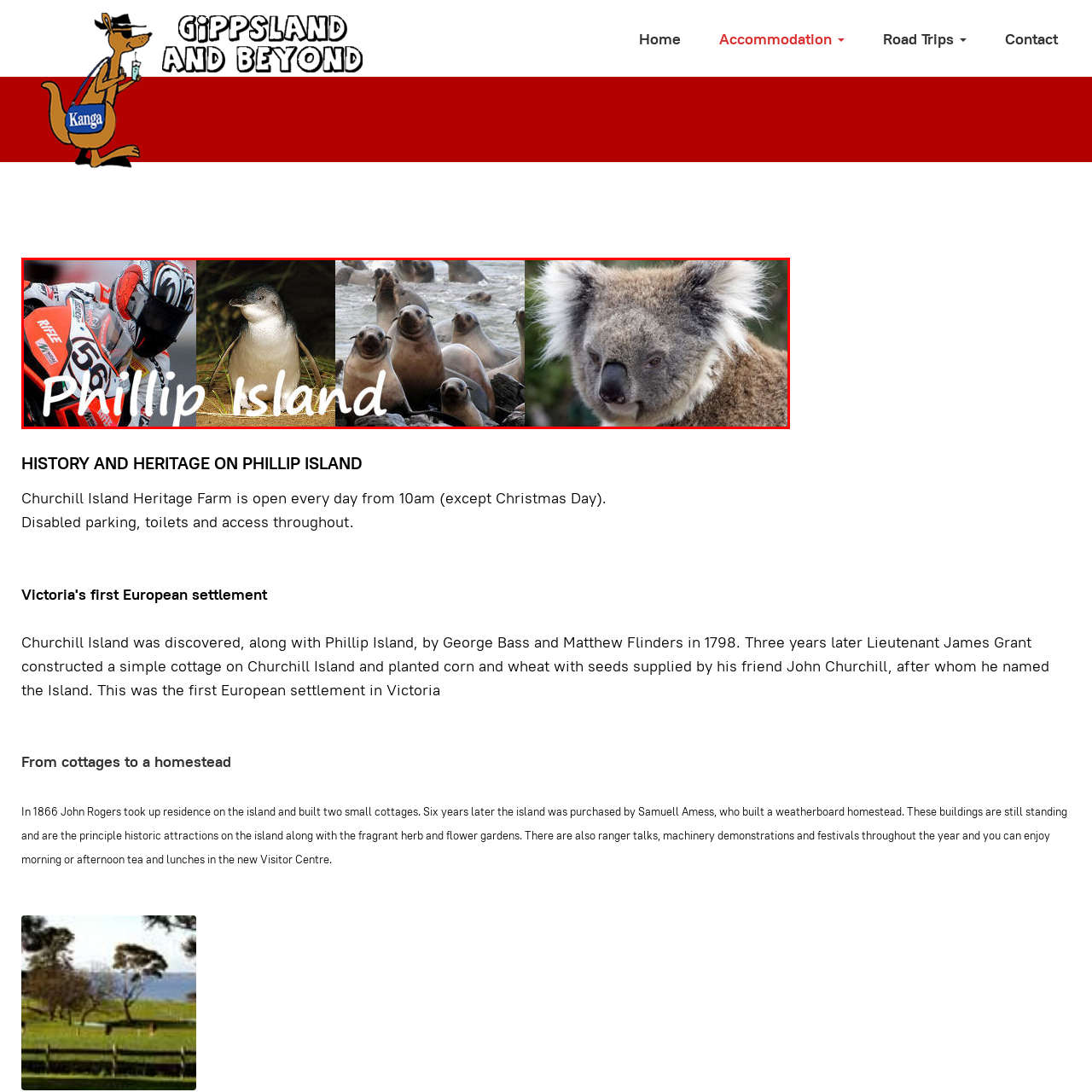What is the iconic native animal depicted at the end of the collage?
Inspect the image within the red bounding box and answer concisely using one word or a short phrase.

Koala